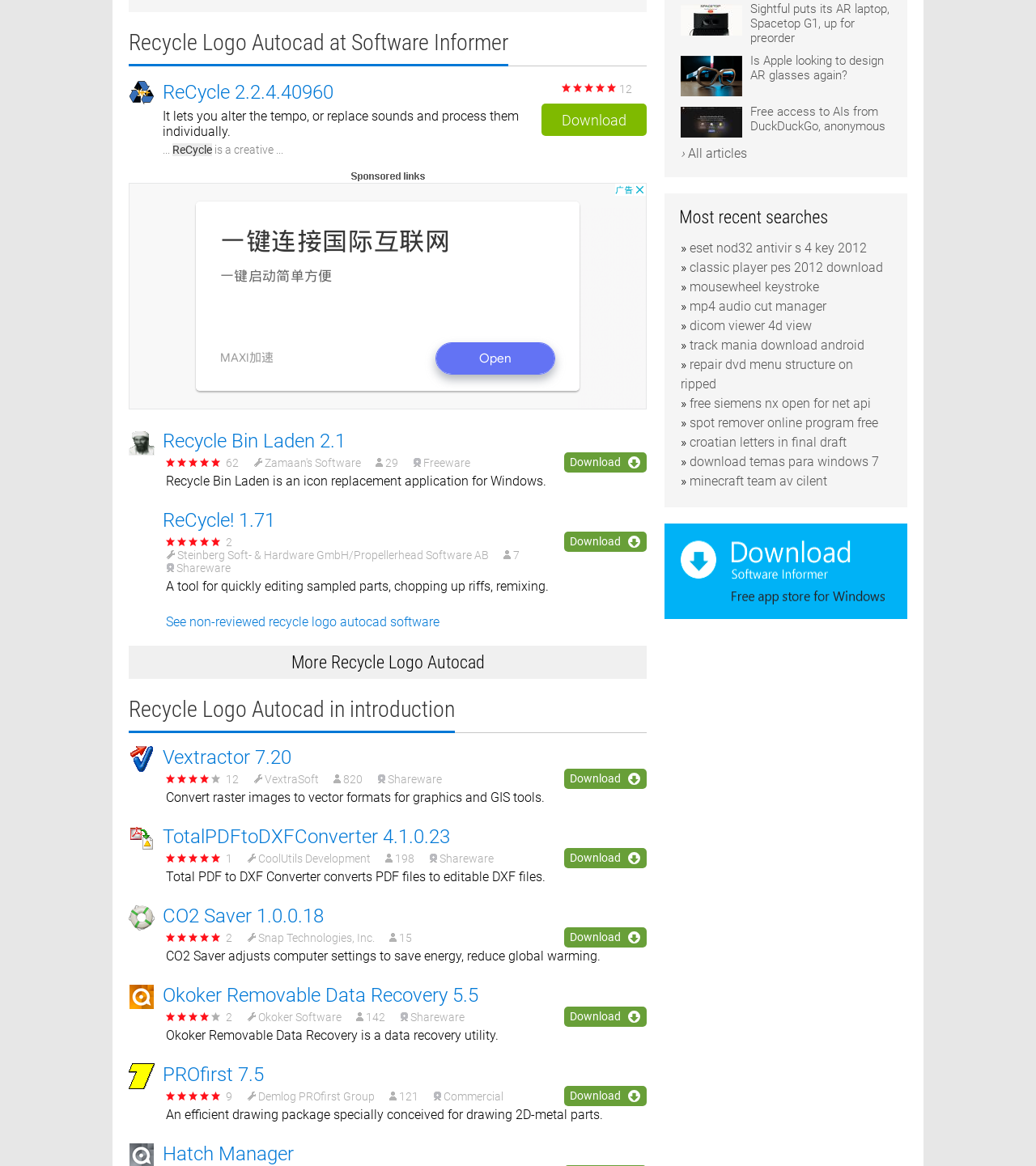Locate the UI element described as follows: "Download". Return the bounding box coordinates as four float numbers between 0 and 1 in the order [left, top, right, bottom].

[0.545, 0.659, 0.624, 0.676]